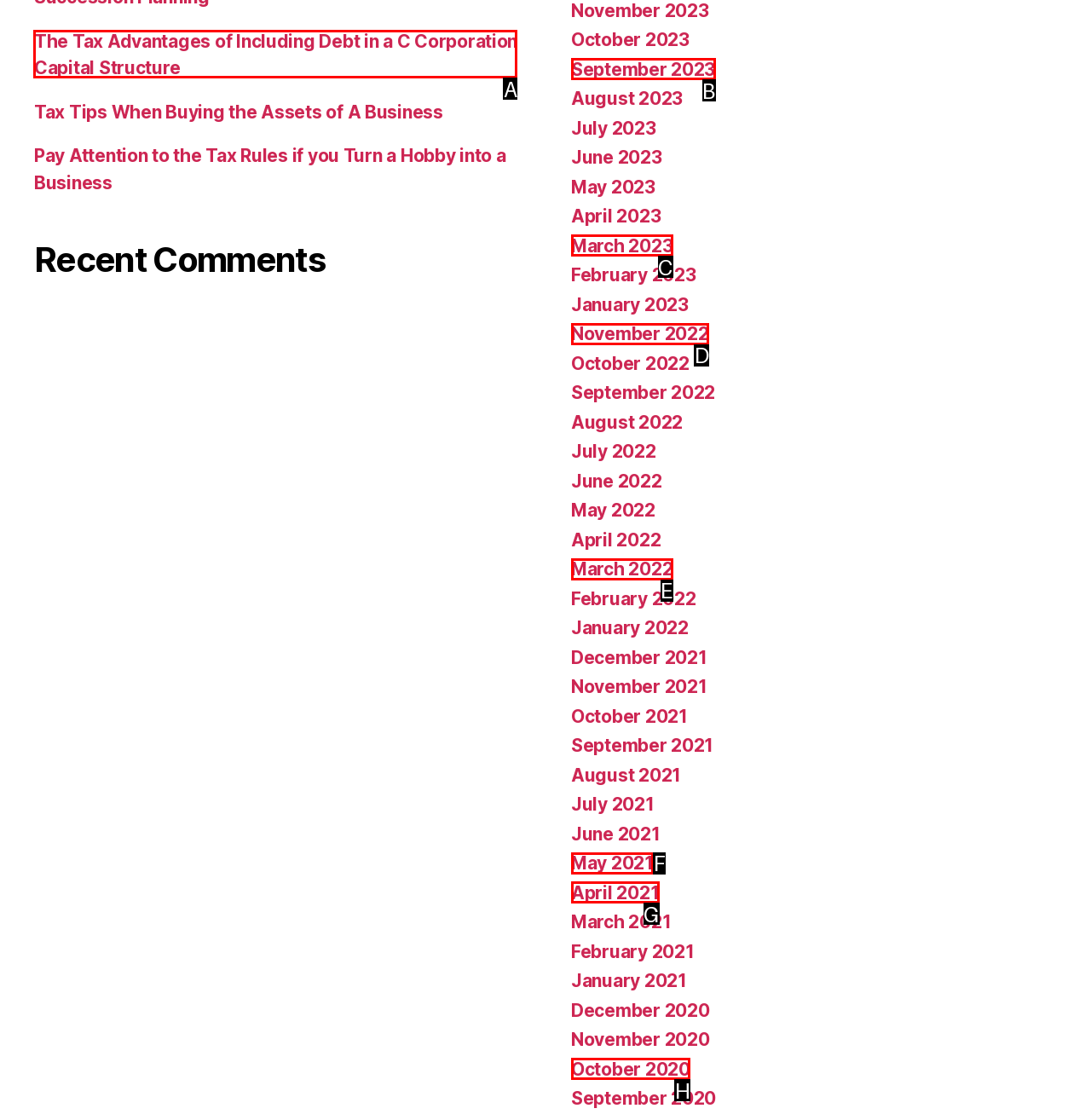From the given options, choose the one to complete the task: Read about the tax advantages of including debt in a C Corporation capital structure
Indicate the letter of the correct option.

A